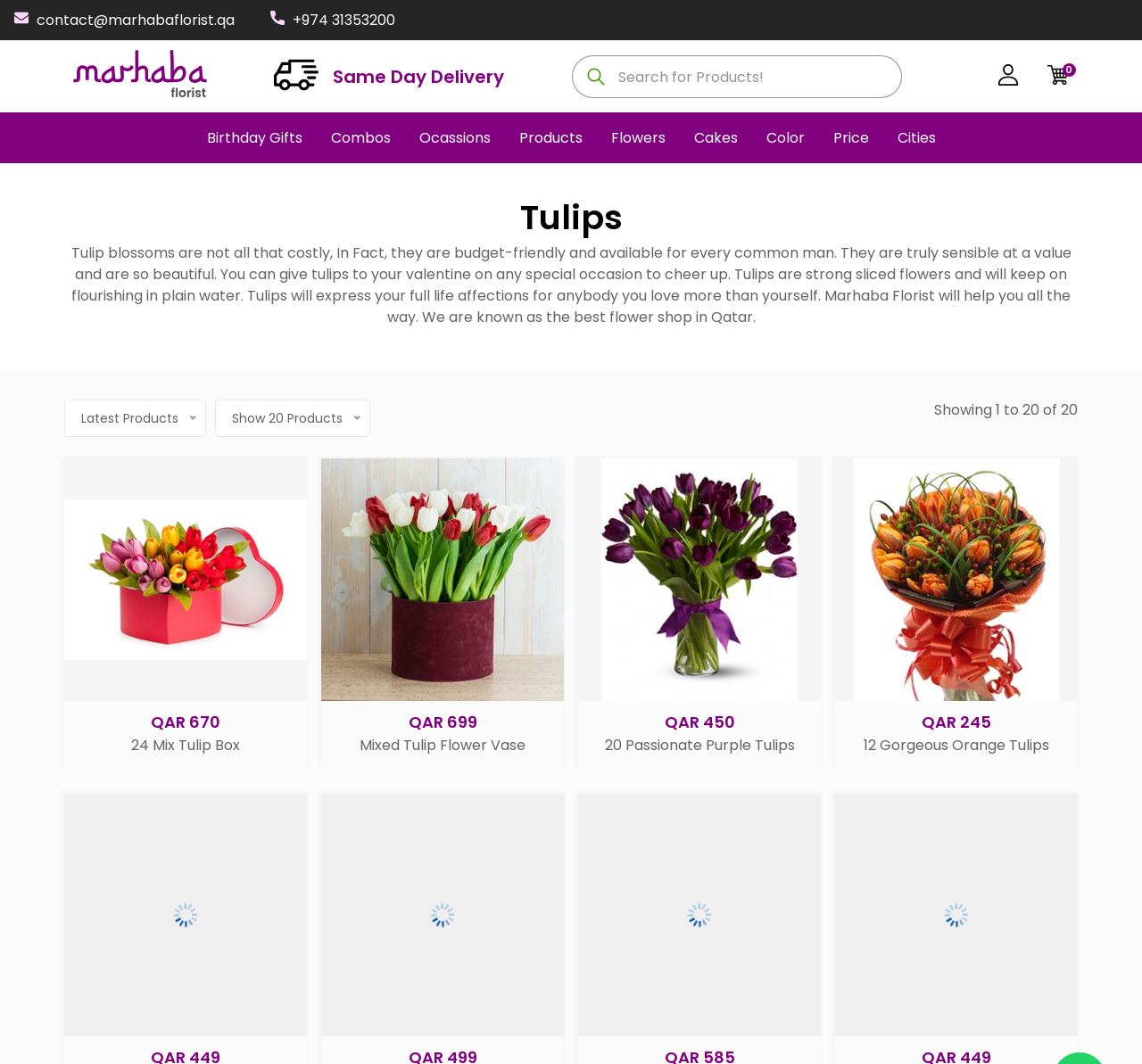Locate the bounding box coordinates of the element you need to click to accomplish the task described by this instruction: "Show 20 products".

[0.188, 0.376, 0.324, 0.411]